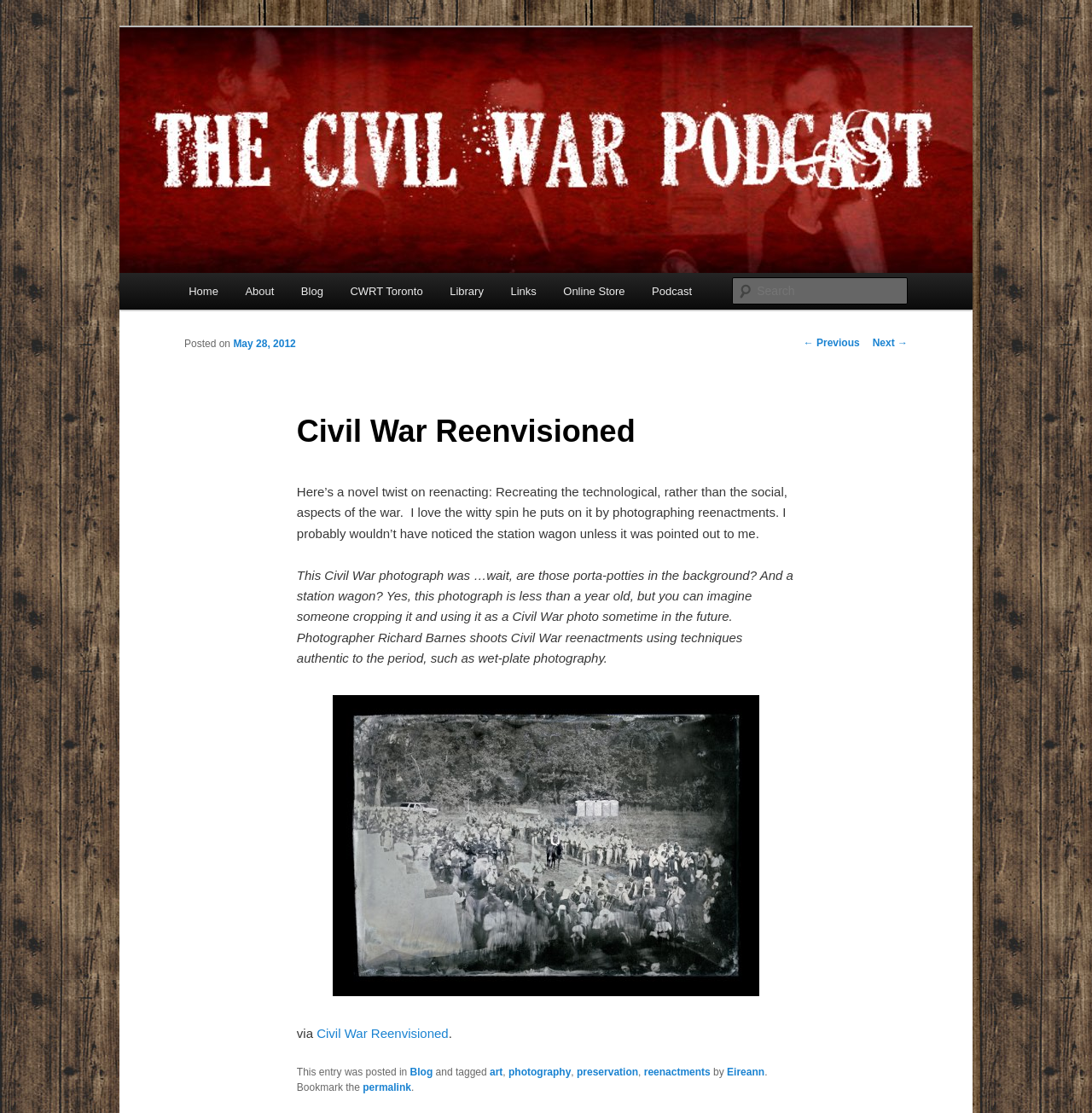Convey a detailed summary of the webpage, mentioning all key elements.

This webpage is about a blog post titled "Civil War Reenvisioned" on "The Civil War Podcast" website. At the top, there is a link to skip to the primary content. Below that, there is a heading with the title of the podcast, followed by a link to the podcast and an image with the same title.

On the top right, there is a search bar with a label "Search" and a textbox to input search queries. Below the search bar, there is a main menu with links to various sections of the website, including "Home", "About", "Blog", "CWRT Toronto", "Library", "Links", "Online Store", and "Podcast".

The main content of the webpage is an article with a heading "Civil War Reenvisioned". The article has a posted date of May 28, 2012, and contains two paragraphs of text. The first paragraph discusses a novel twist on reenacting the Civil War, focusing on technological aspects rather than social ones. The second paragraph describes a photograph taken by Richard Barnes, which appears to be a Civil War-era photo but actually includes modern elements like porta-potties and a station wagon in the background.

Below the article, there are links to navigate to previous and next posts. At the bottom of the page, there is a footer section with information about the post, including categories and tags. The post is categorized under "Blog" and tagged with "art", "photography", "preservation", and "reenactments". The author of the post is "Eireann".